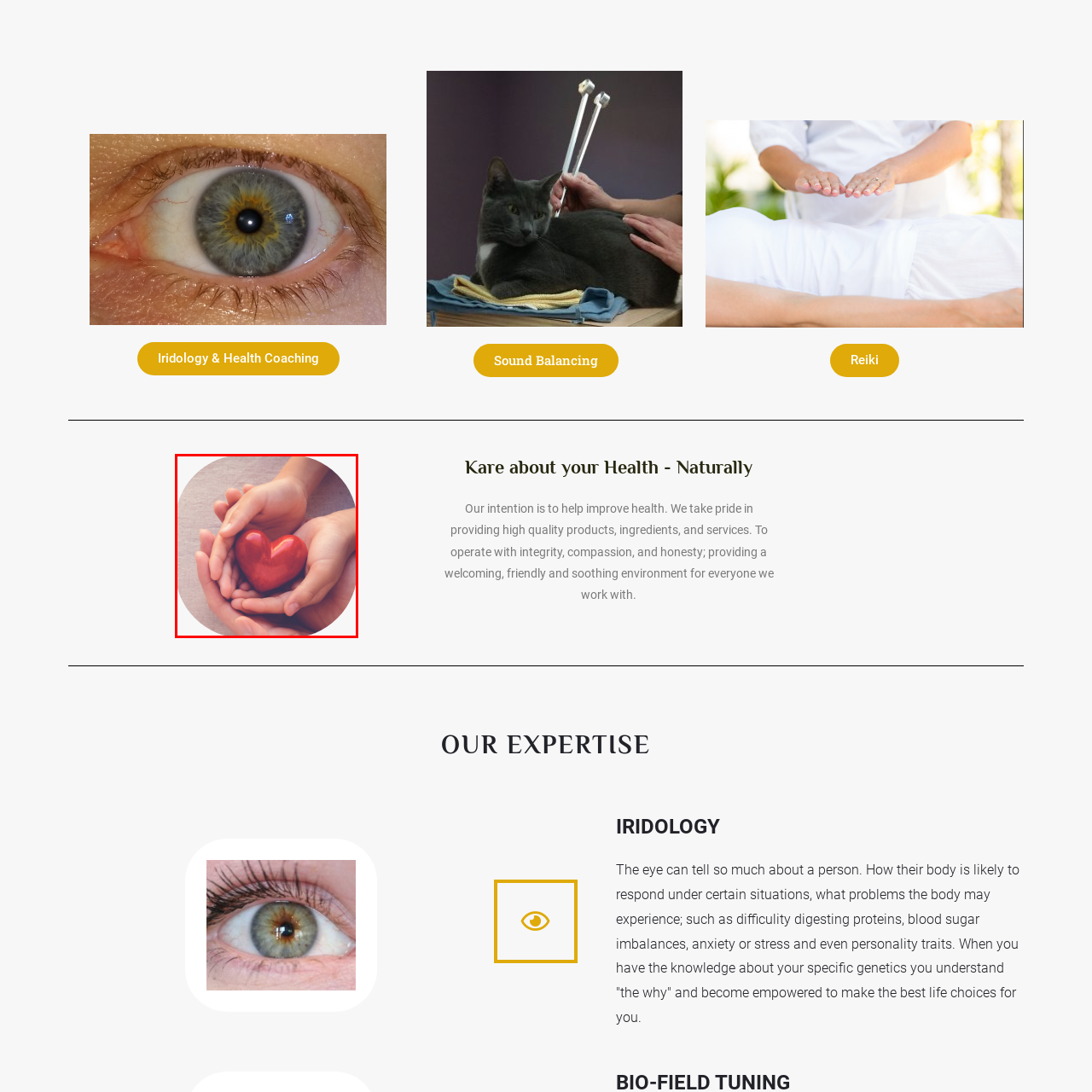Concentrate on the image marked by the red box, How many hands are in the image?
 Your answer should be a single word or phrase.

Three